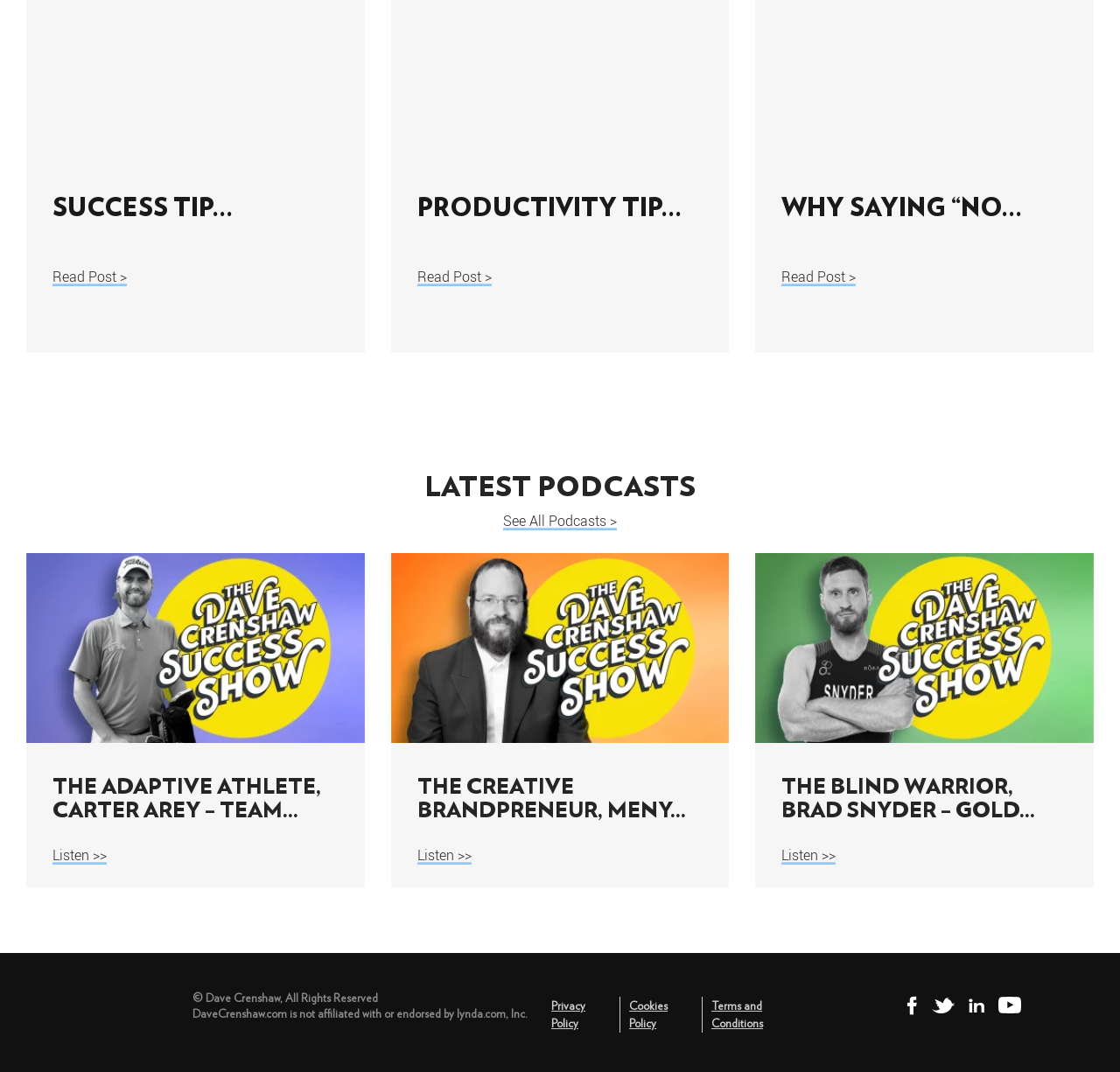Determine the bounding box coordinates for the UI element matching this description: "parent_node: THE CREATIVE BRANDPRENEUR, MENY...".

[0.349, 0.535, 0.651, 0.712]